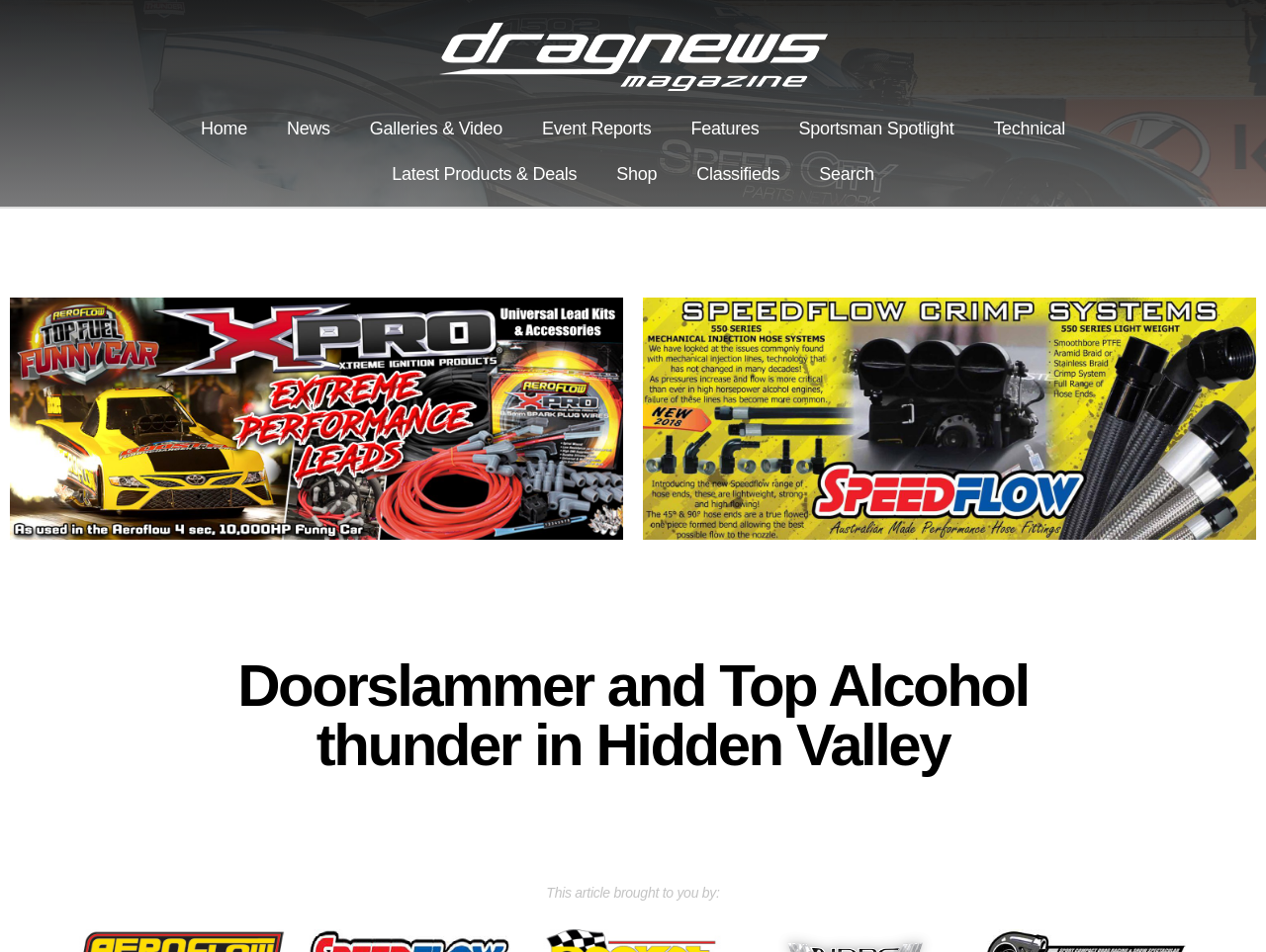Kindly determine the bounding box coordinates of the area that needs to be clicked to fulfill this instruction: "visit galleries and video".

[0.276, 0.111, 0.412, 0.159]